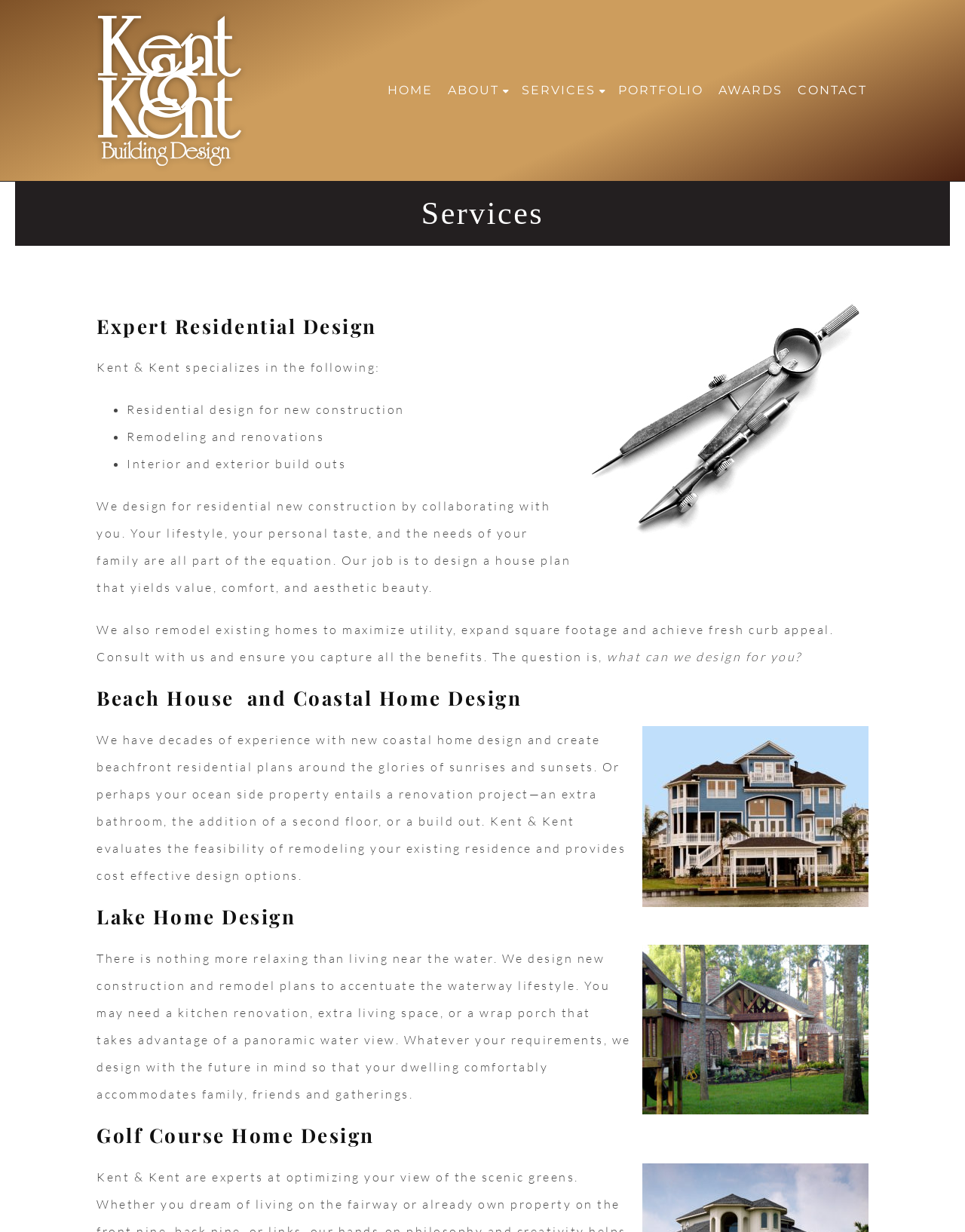Answer the following in one word or a short phrase: 
What is the purpose of Kent & Kent's design for lake homes?

To accentuate waterway lifestyle